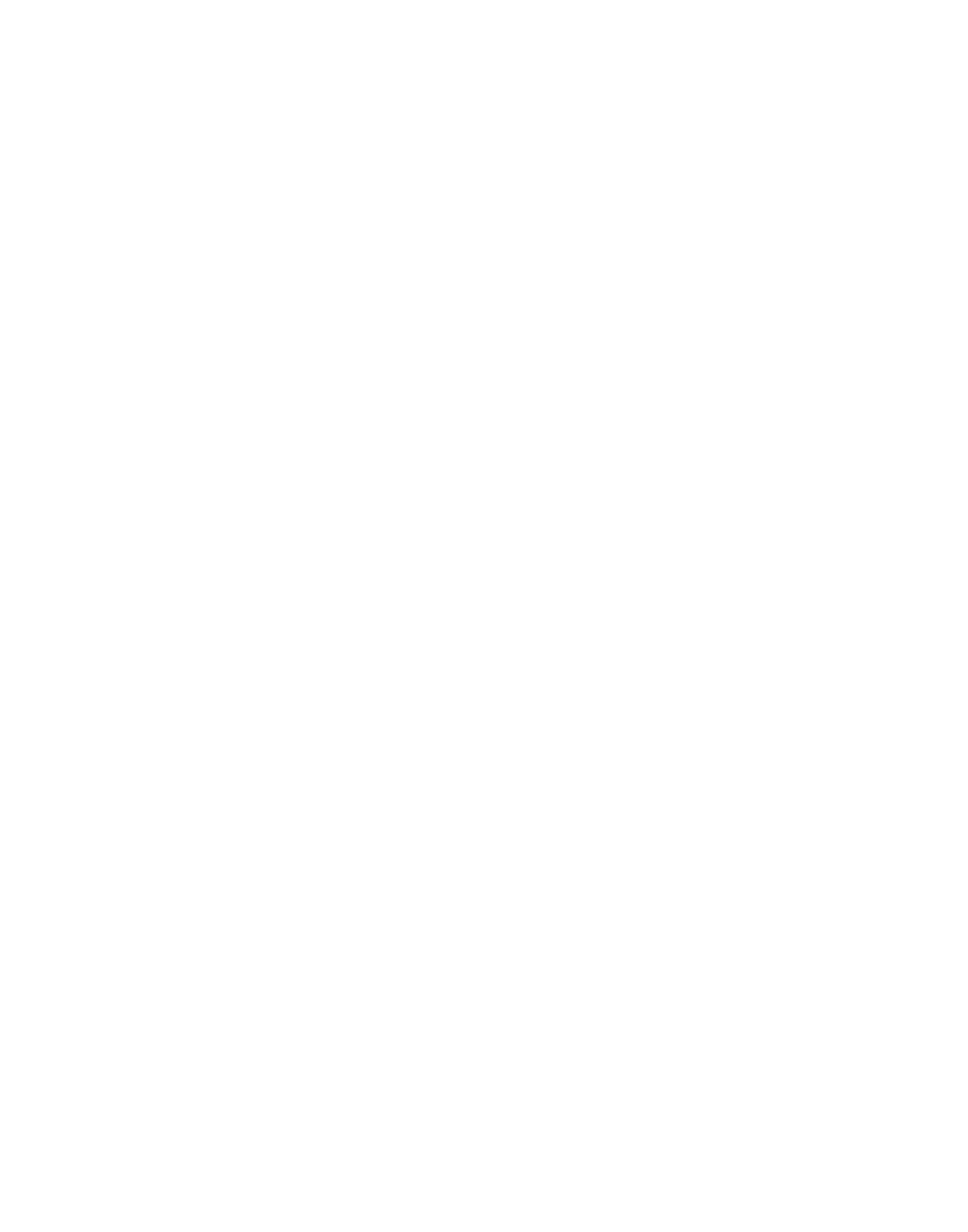Please determine the bounding box of the UI element that matches this description: Lifestyle. The coordinates should be given as (top-left x, top-left y, bottom-right x, bottom-right y), with all values between 0 and 1.

[0.33, 0.939, 0.537, 0.957]